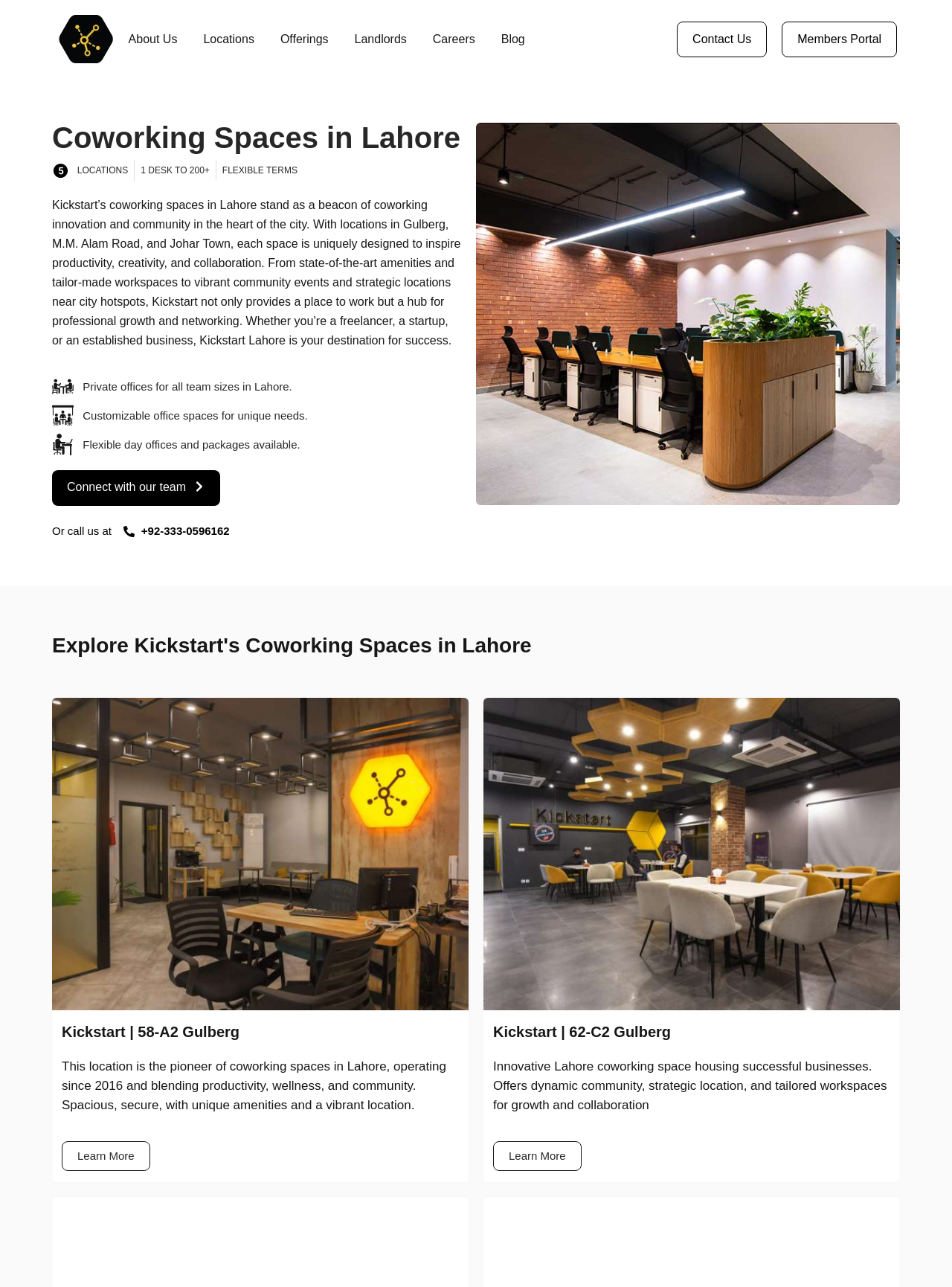Give the bounding box coordinates for this UI element: "+92-333-0596162". The coordinates should be four float numbers between 0 and 1, arranged as [left, top, right, bottom].

[0.13, 0.405, 0.241, 0.421]